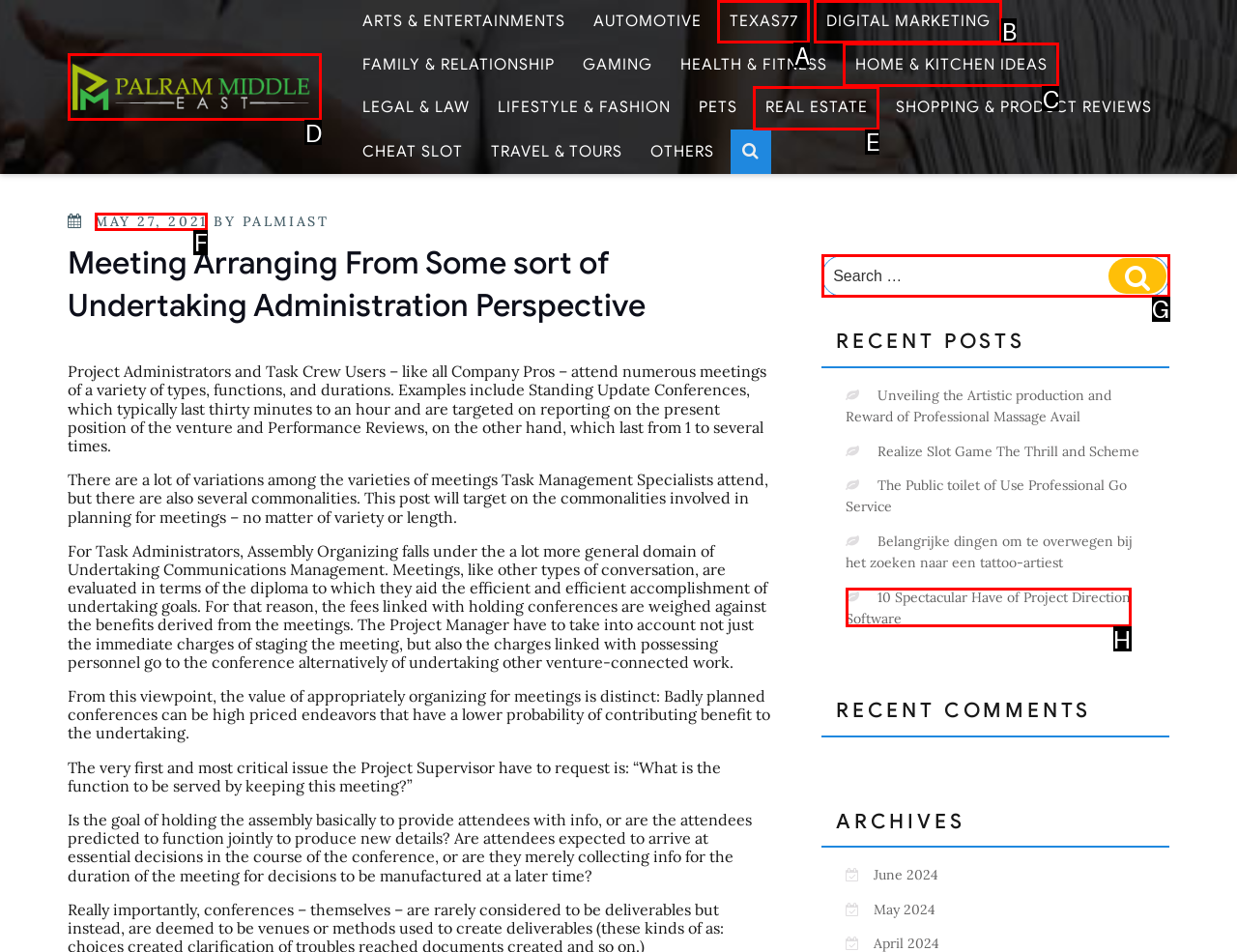Match the HTML element to the description: Home & Kitchen Ideas. Respond with the letter of the correct option directly.

C